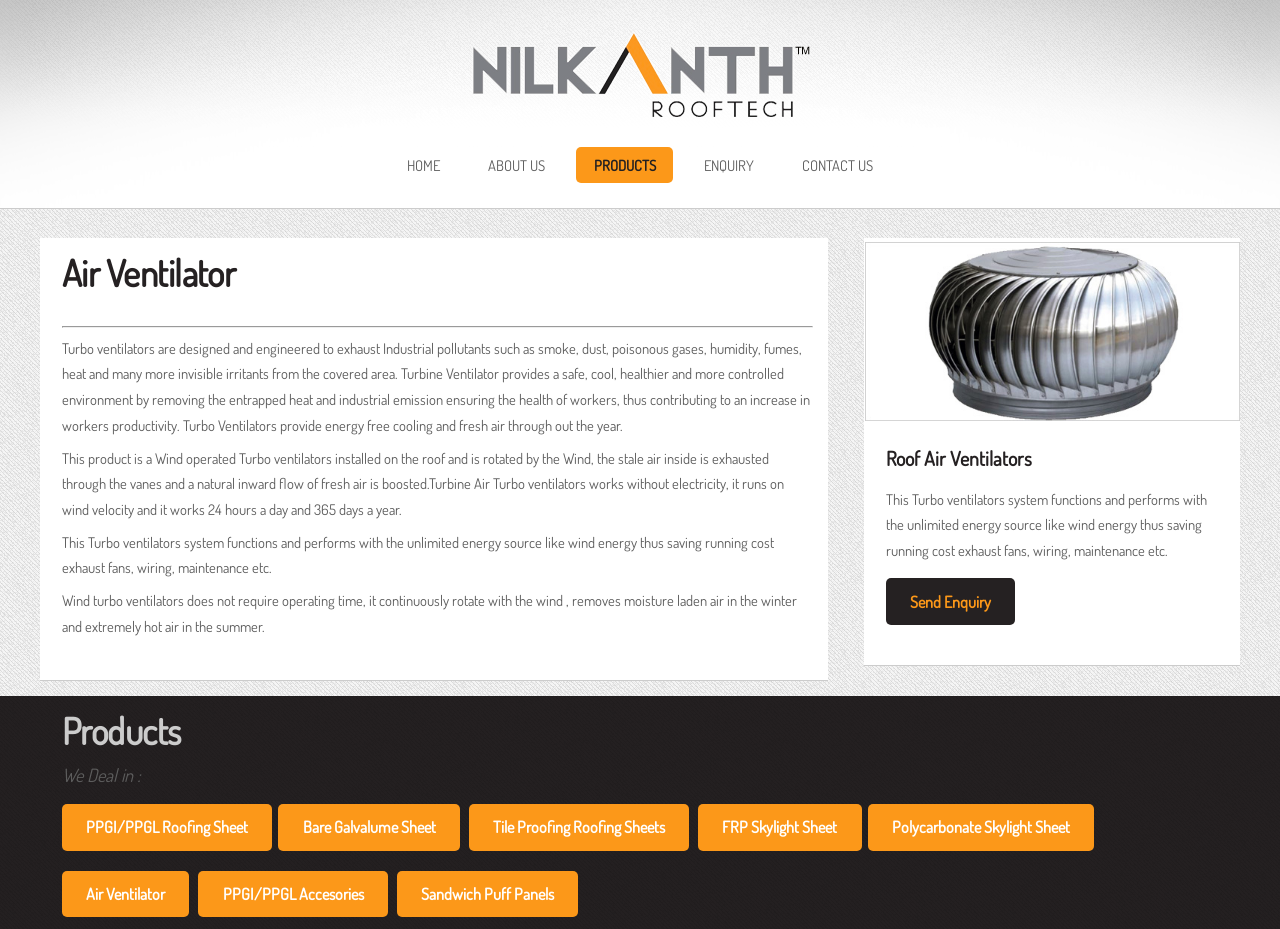Provide the bounding box for the UI element matching this description: "ABOUT US".

[0.368, 0.158, 0.44, 0.197]